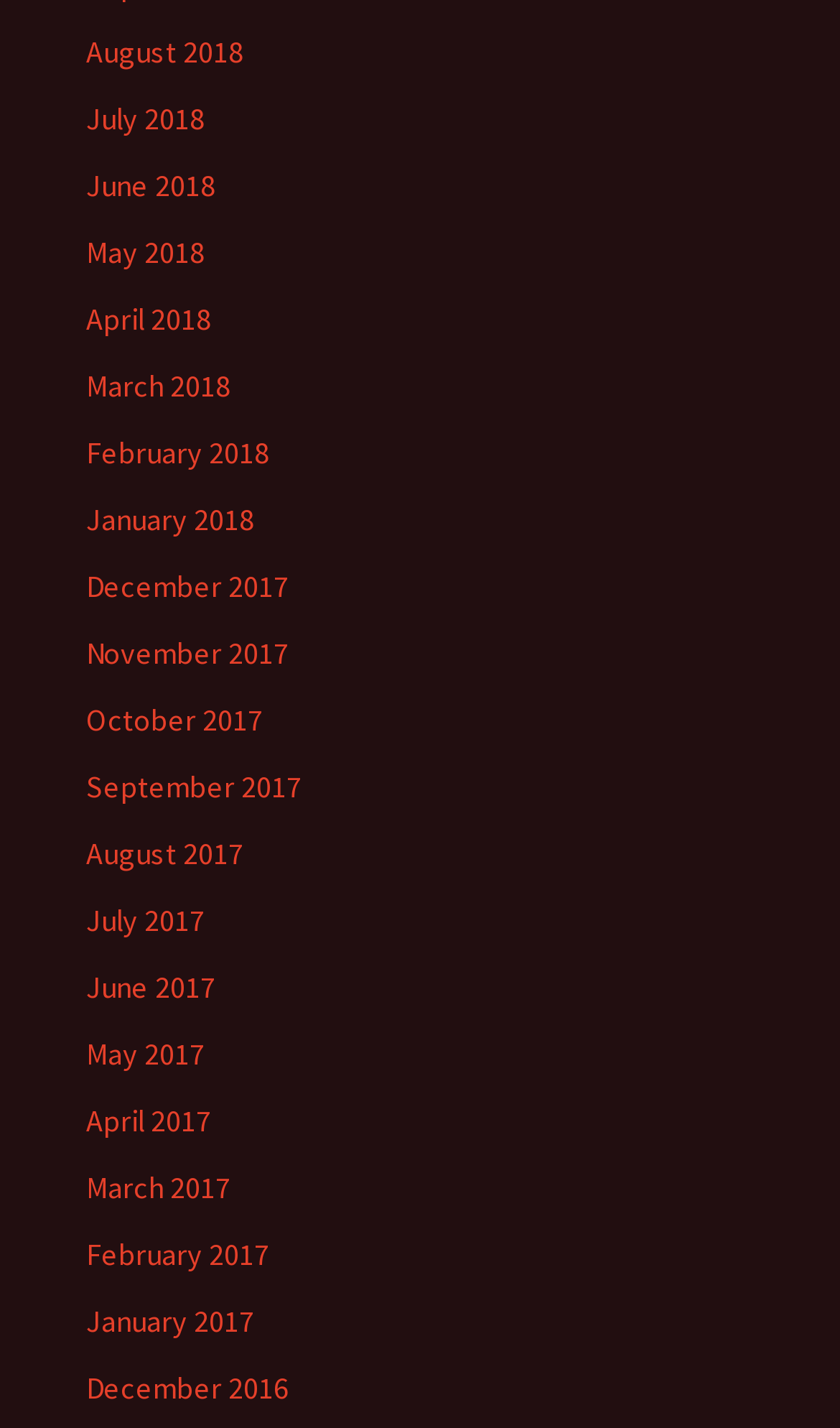Please find the bounding box coordinates in the format (top-left x, top-left y, bottom-right x, bottom-right y) for the given element description. Ensure the coordinates are floating point numbers between 0 and 1. Description: August 2017

[0.103, 0.583, 0.29, 0.611]